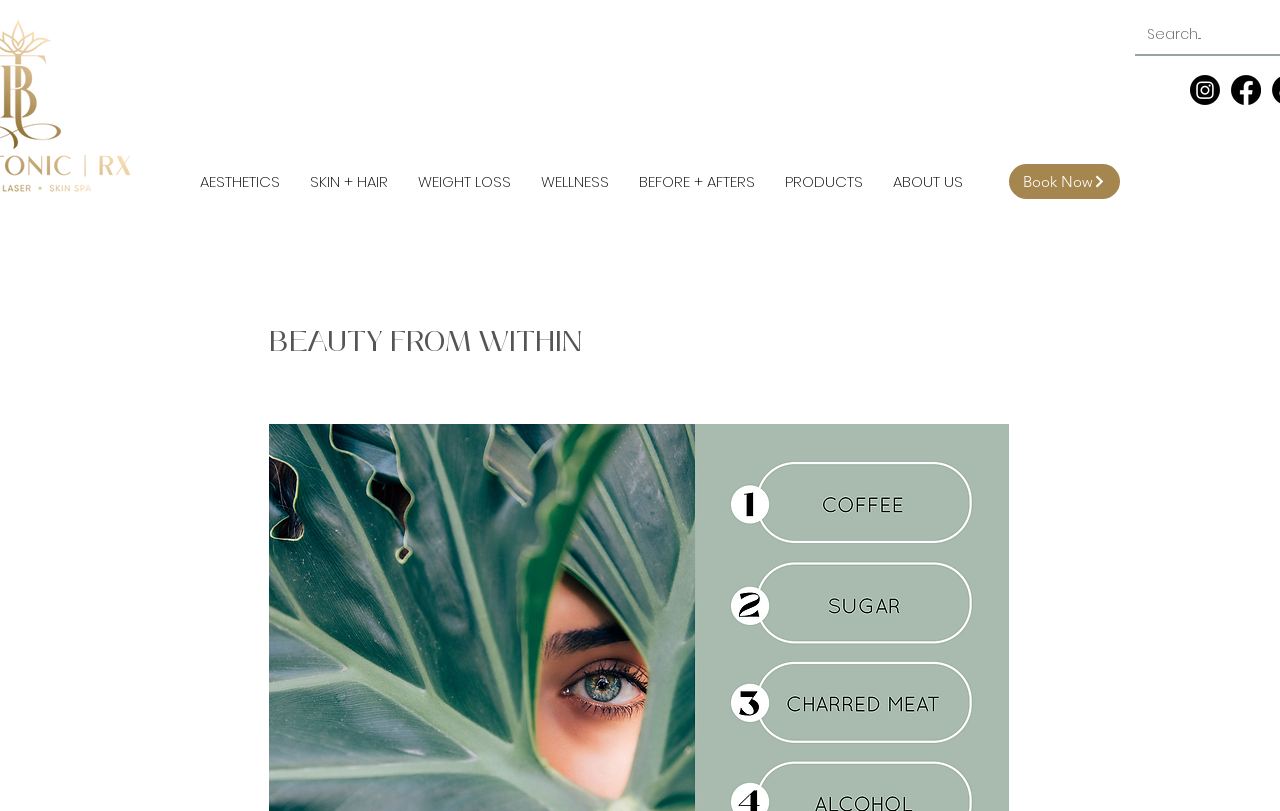Analyze the image and answer the question with as much detail as possible: 
Is there a search function on the page?

I found a searchbox element with the text 'Search...' which indicates that there is a search function on the page.